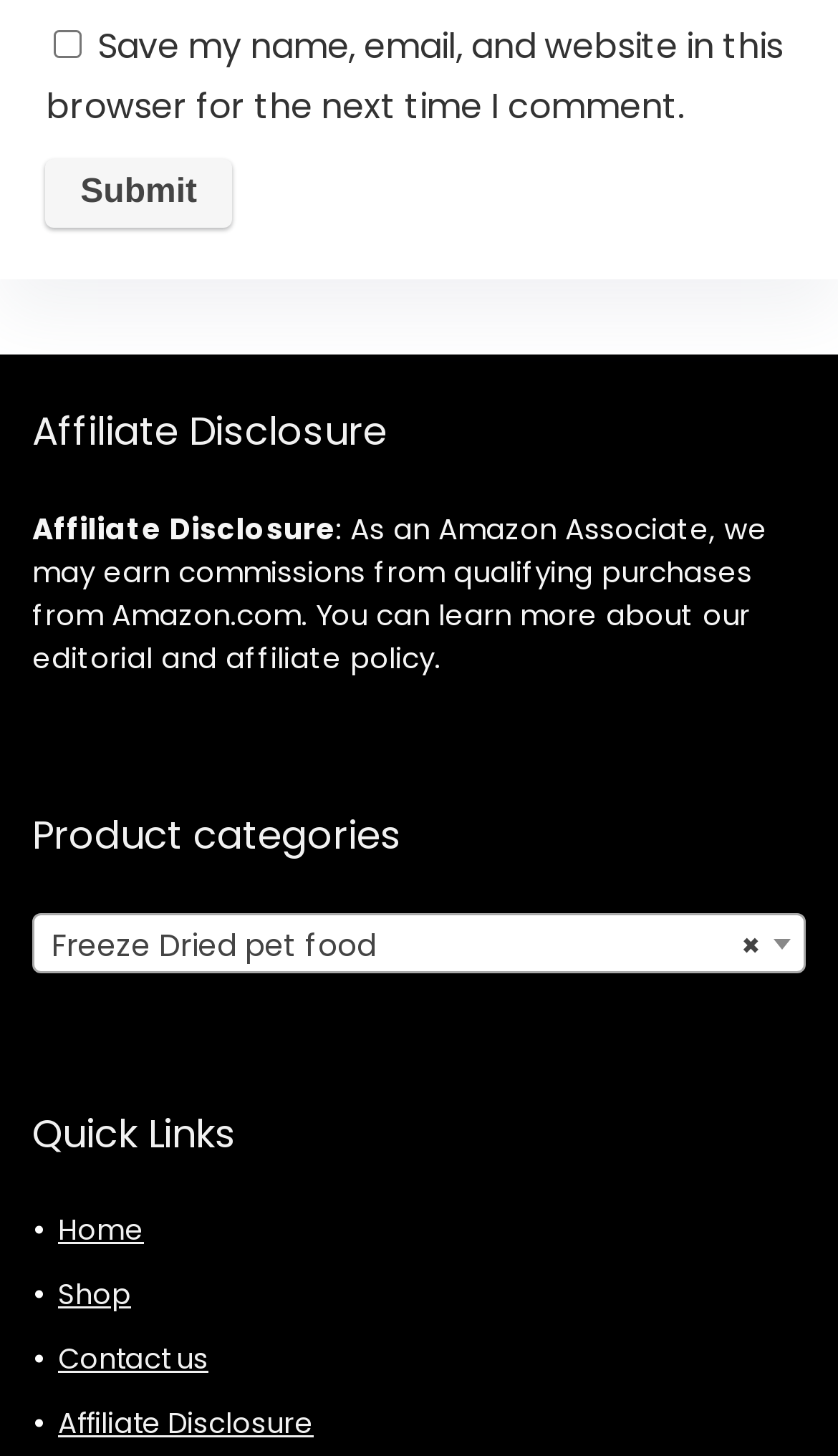Indicate the bounding box coordinates of the element that must be clicked to execute the instruction: "Check the checkbox to save your name and email". The coordinates should be given as four float numbers between 0 and 1, i.e., [left, top, right, bottom].

[0.065, 0.021, 0.099, 0.04]